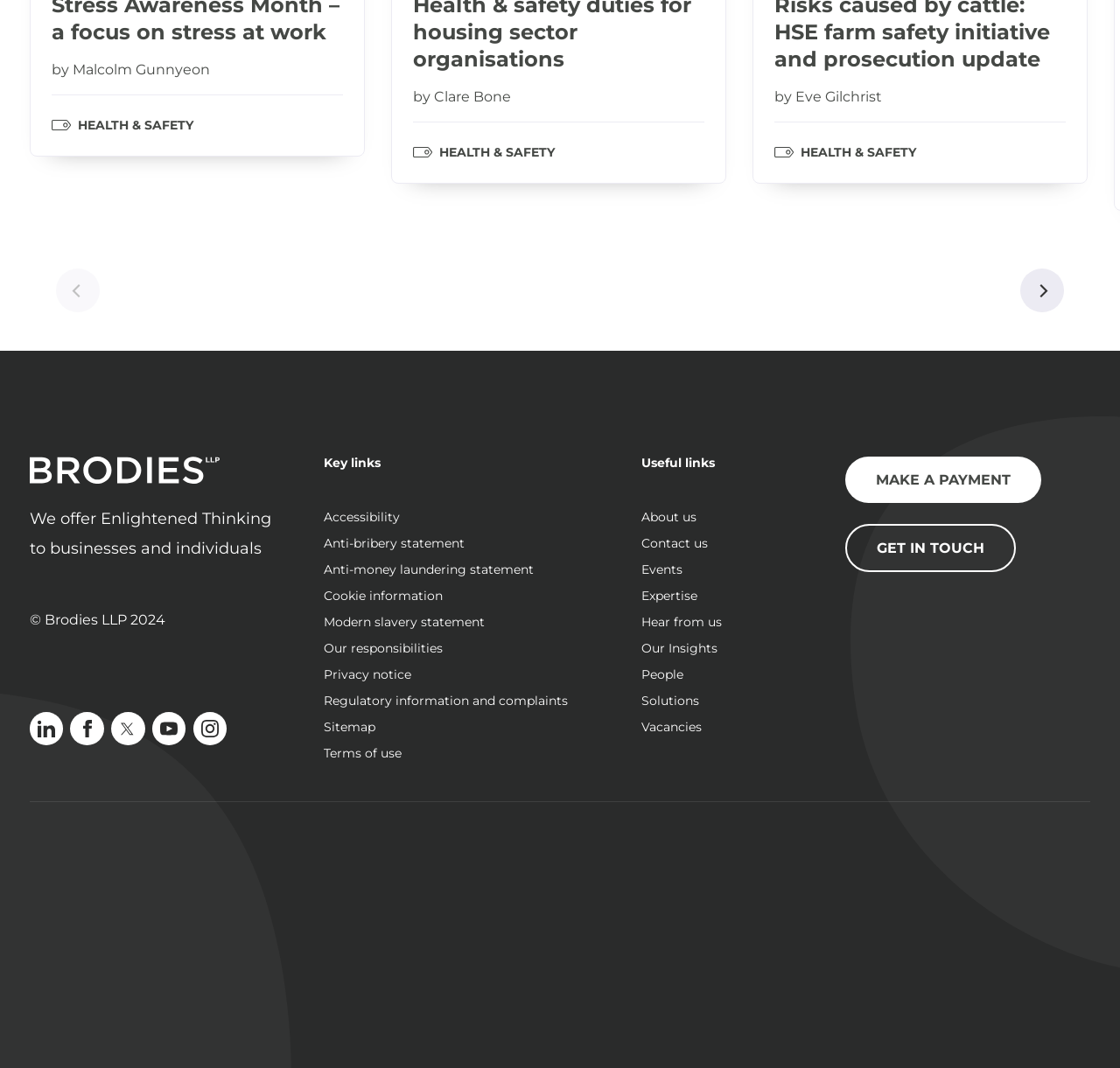Highlight the bounding box coordinates of the element you need to click to perform the following instruction: "Click the 'Next' button."

[0.911, 0.252, 0.95, 0.293]